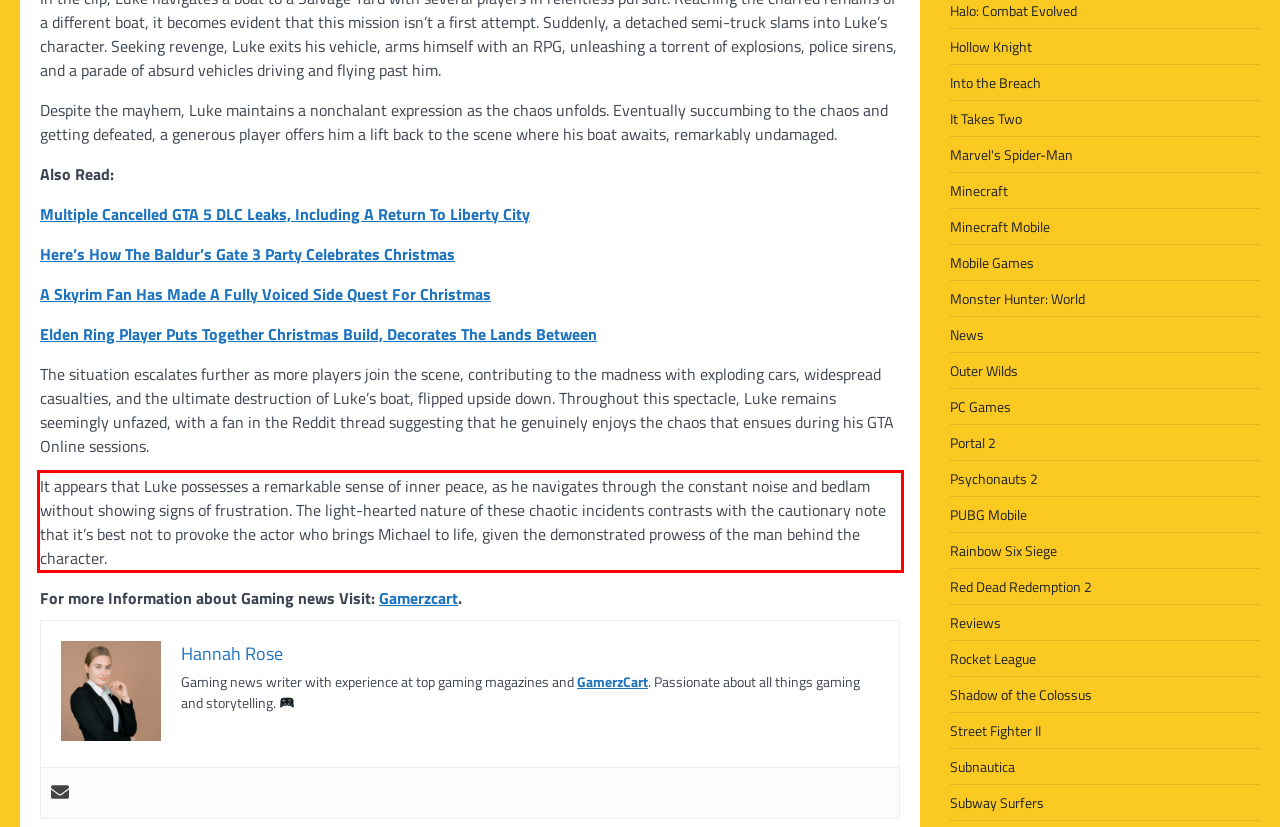Using the provided screenshot of a webpage, recognize and generate the text found within the red rectangle bounding box.

It appears that Luke possesses a remarkable sense of inner peace, as he navigates through the constant noise and bedlam without showing signs of frustration. The light-hearted nature of these chaotic incidents contrasts with the cautionary note that it’s best not to provoke the actor who brings Michael to life, given the demonstrated prowess of the man behind the character.